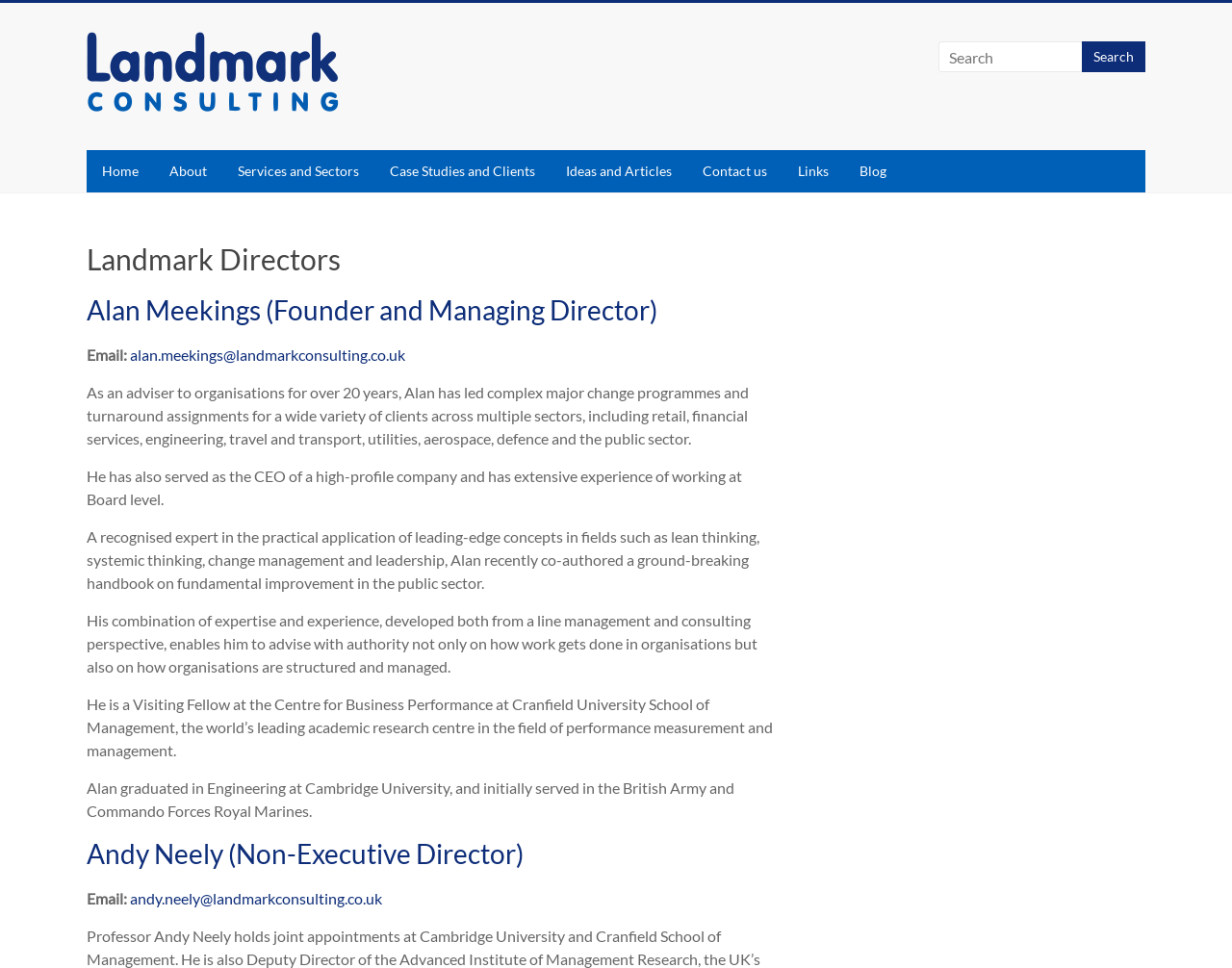Given the element description: "Services and Sectors", predict the bounding box coordinates of the UI element it refers to, using four float numbers between 0 and 1, i.e., [left, top, right, bottom].

[0.18, 0.155, 0.304, 0.199]